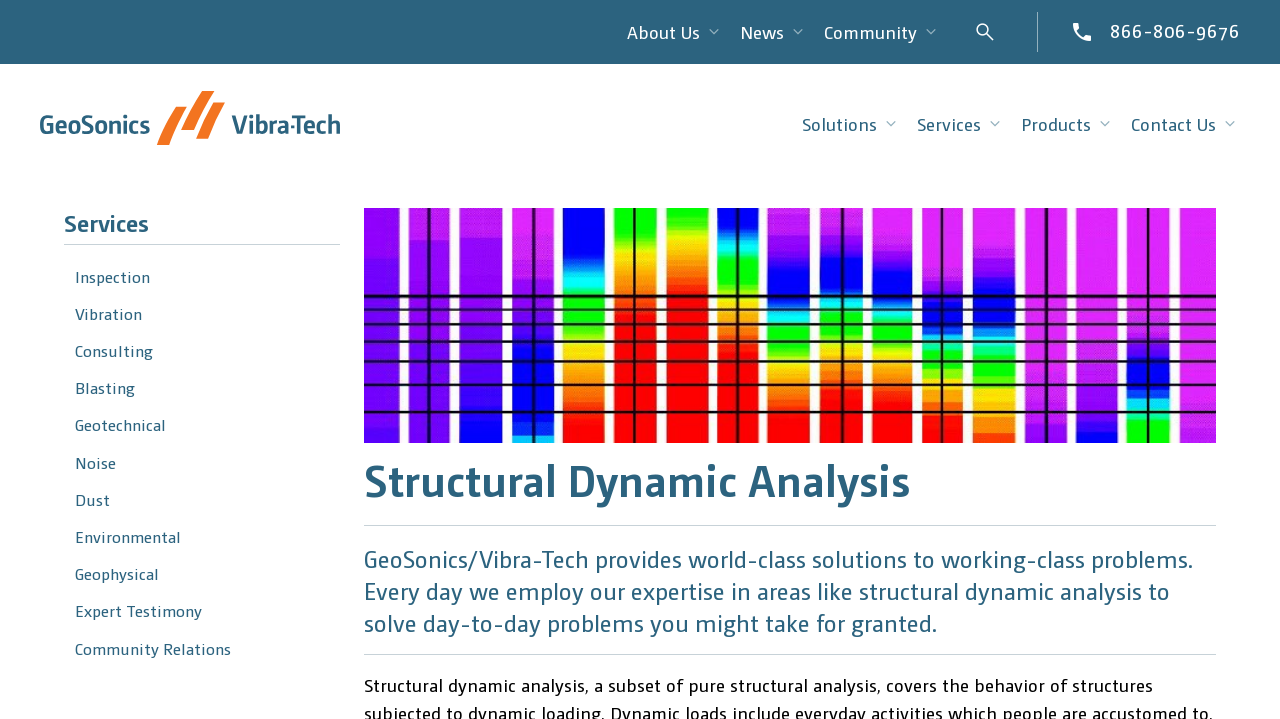What is the phone number to call for help?
Please ensure your answer to the question is detailed and covers all necessary aspects.

I found the phone number by looking at the link element with the text 'phone 866-806-9676' at the top right corner of the webpage.